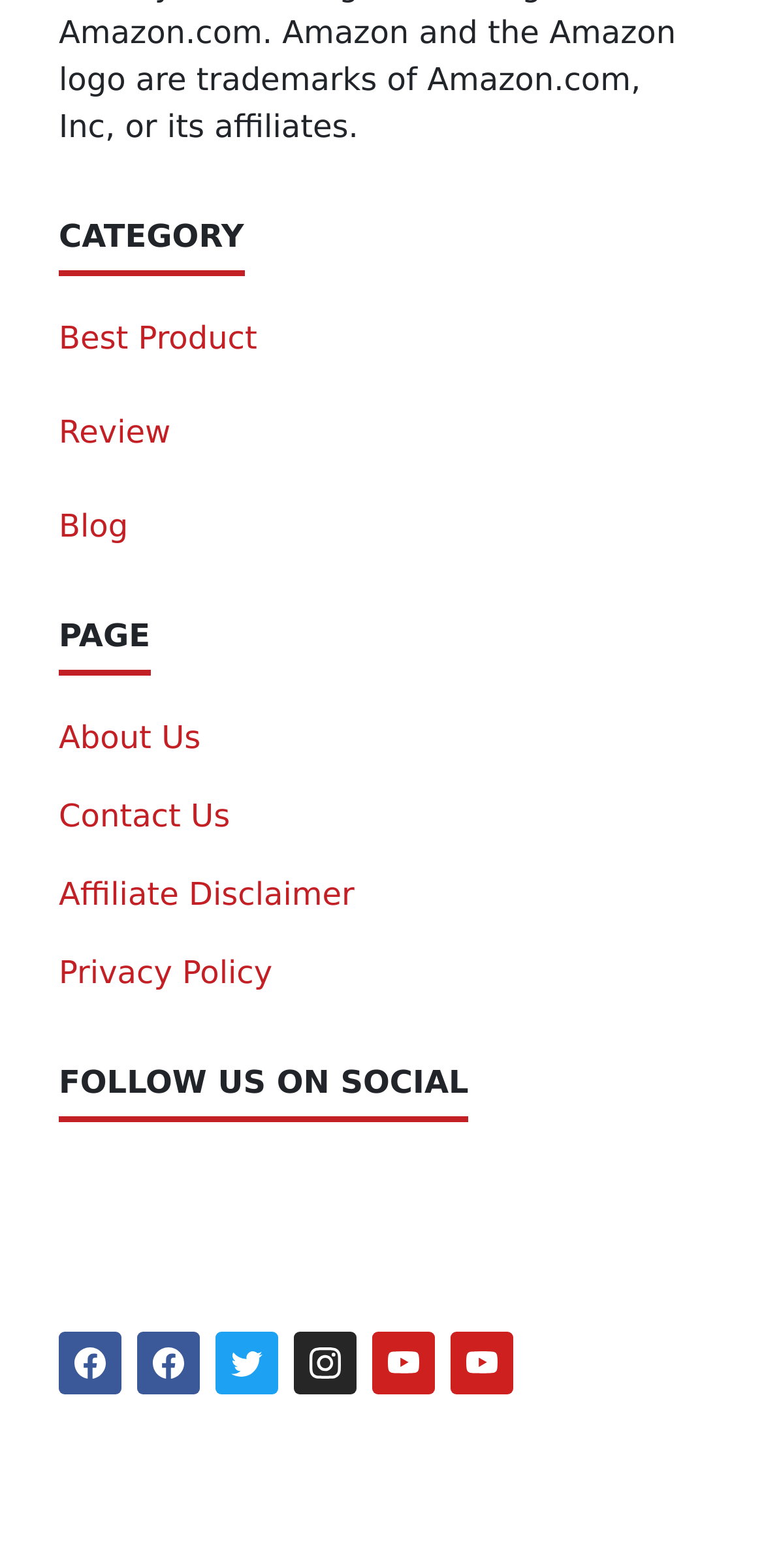Answer this question using a single word or a brief phrase:
What is the name of the logo on this website?

VET RANCH LOGO